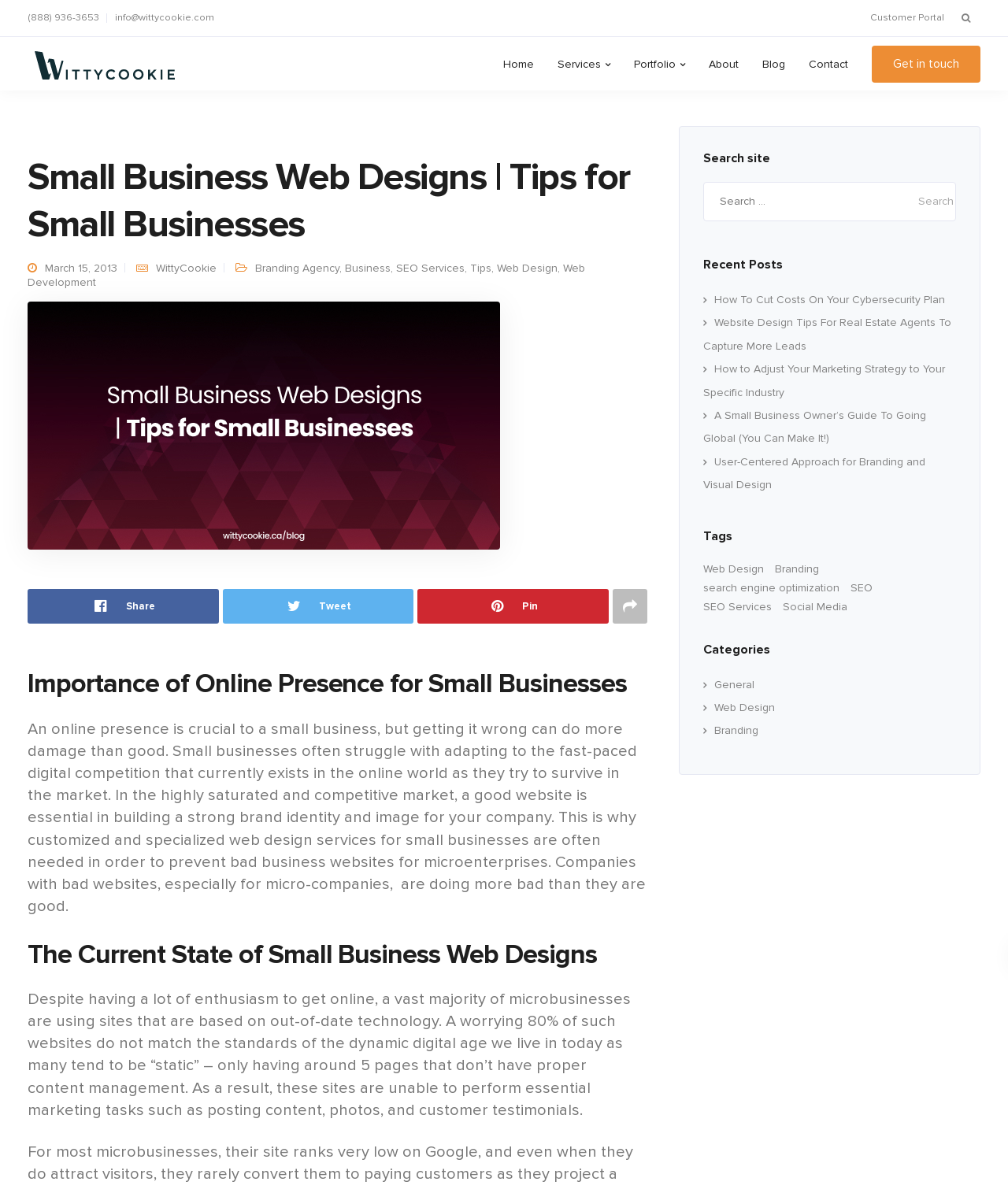What is the category of the third link under 'Categories'?
Based on the image, give a one-word or short phrase answer.

Branding